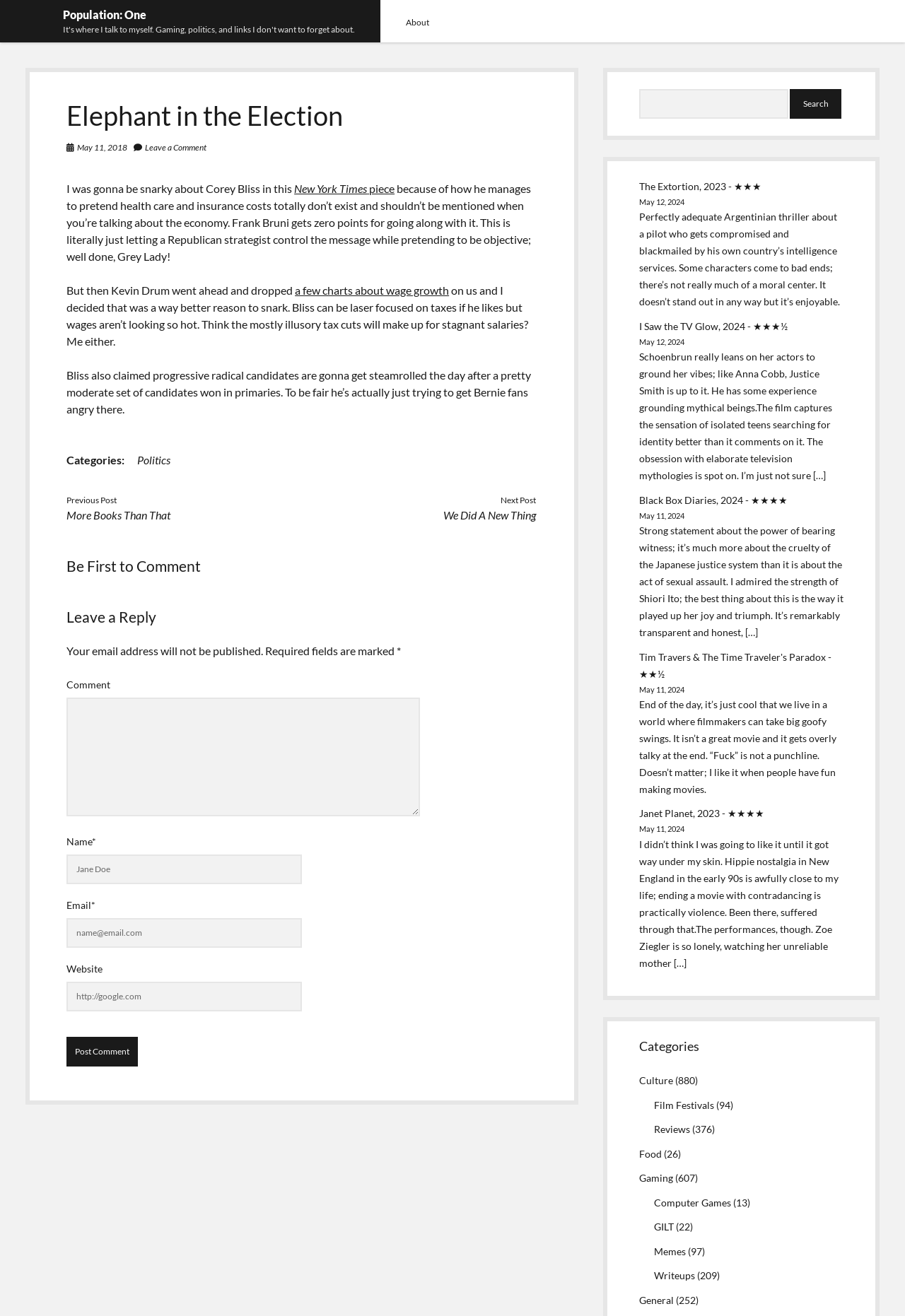Answer this question using a single word or a brief phrase:
How many comments can be left on the latest post?

1